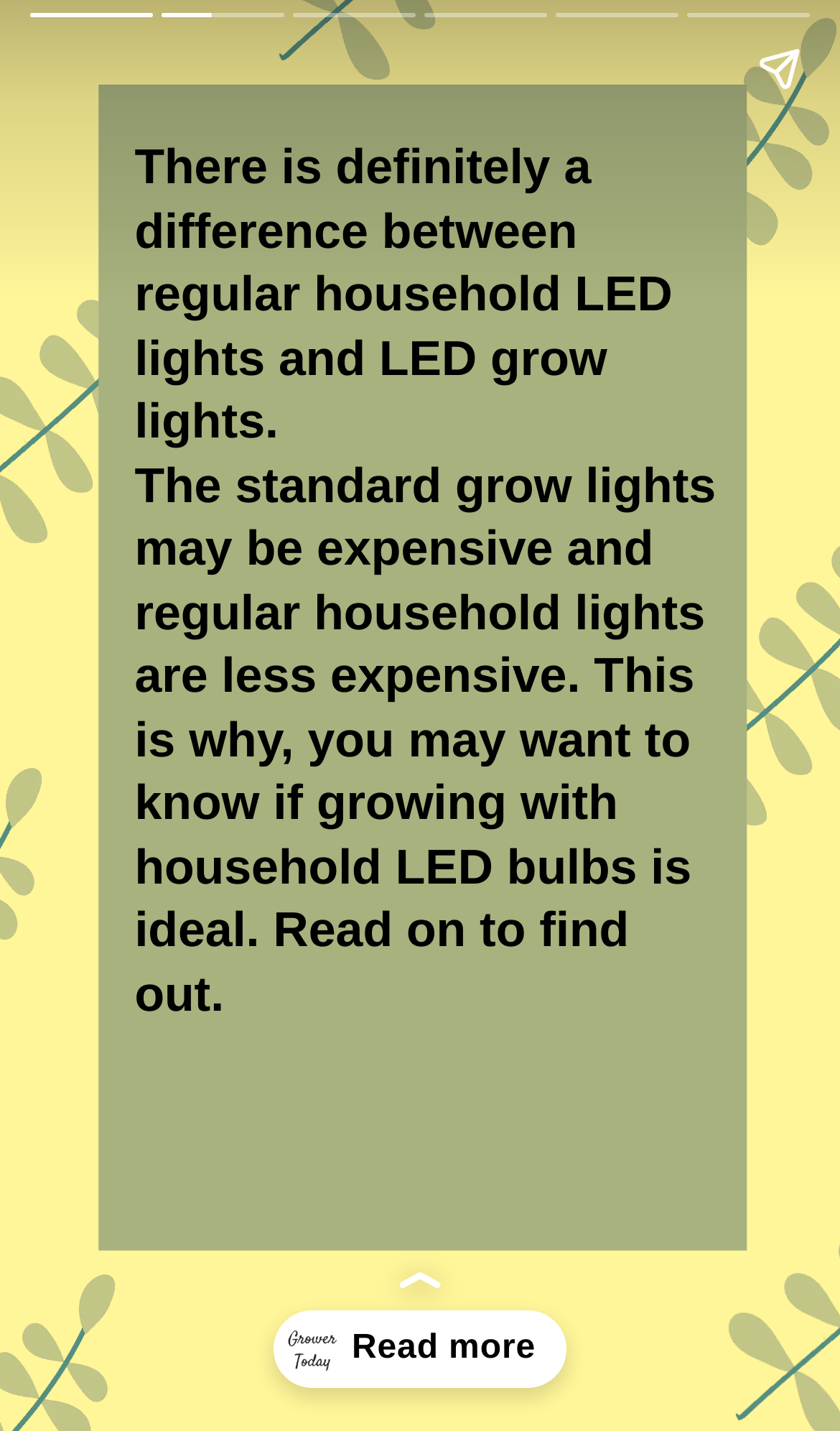Identify the bounding box for the UI element that is described as follows: "Menu".

None